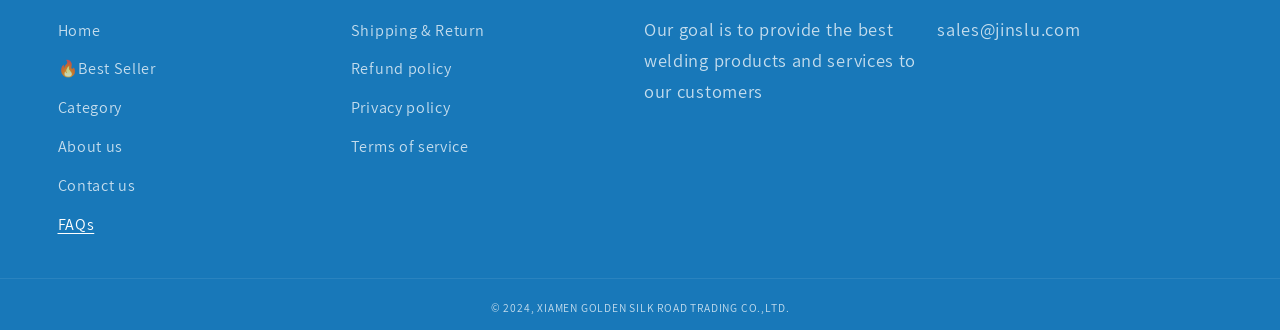Respond to the question with just a single word or phrase: 
How many links are present in the top-left section?

5